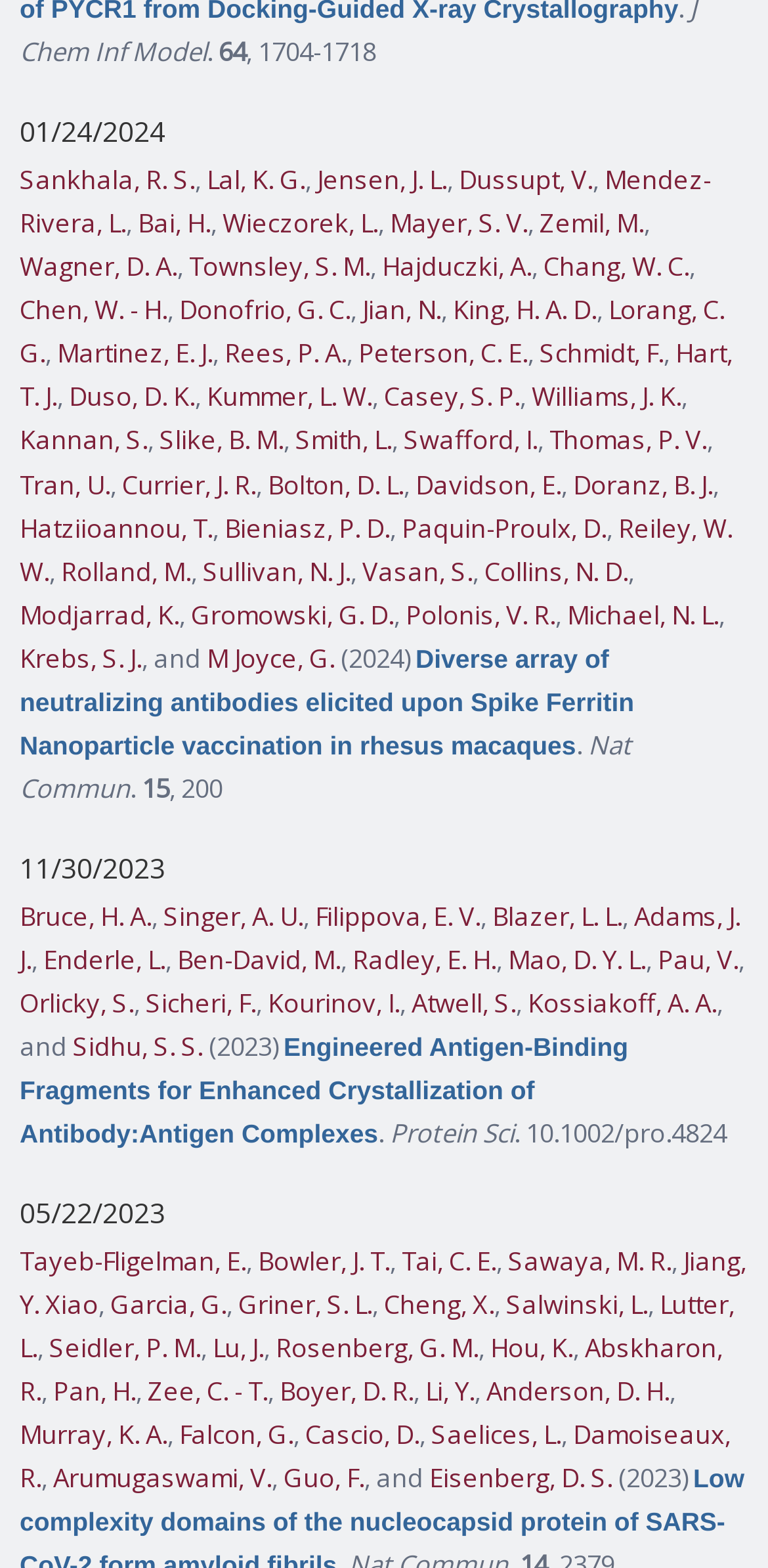Can you find the bounding box coordinates for the UI element given this description: "Zee, C. - T."? Provide the coordinates as four float numbers between 0 and 1: [left, top, right, bottom].

[0.192, 0.875, 0.349, 0.898]